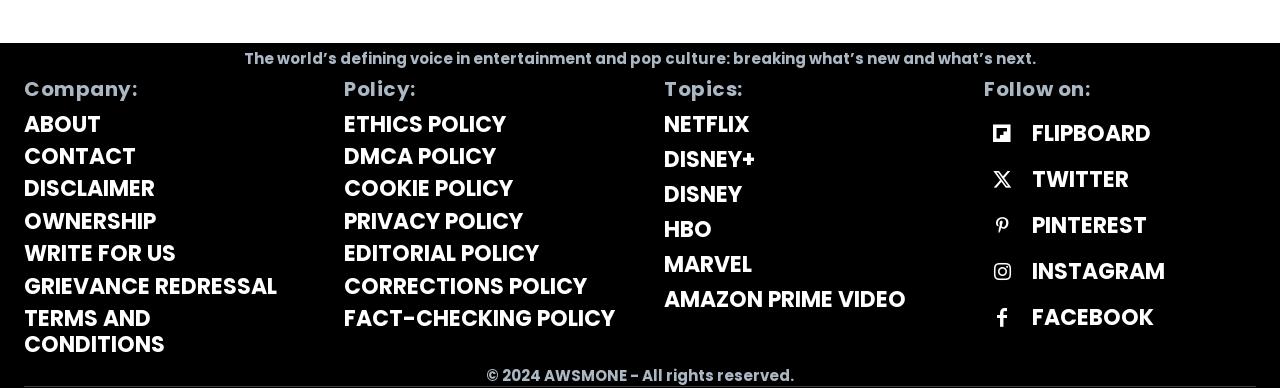Find the bounding box coordinates of the clickable area that will achieve the following instruction: "Follow on TWITTER".

[0.806, 0.43, 0.882, 0.498]